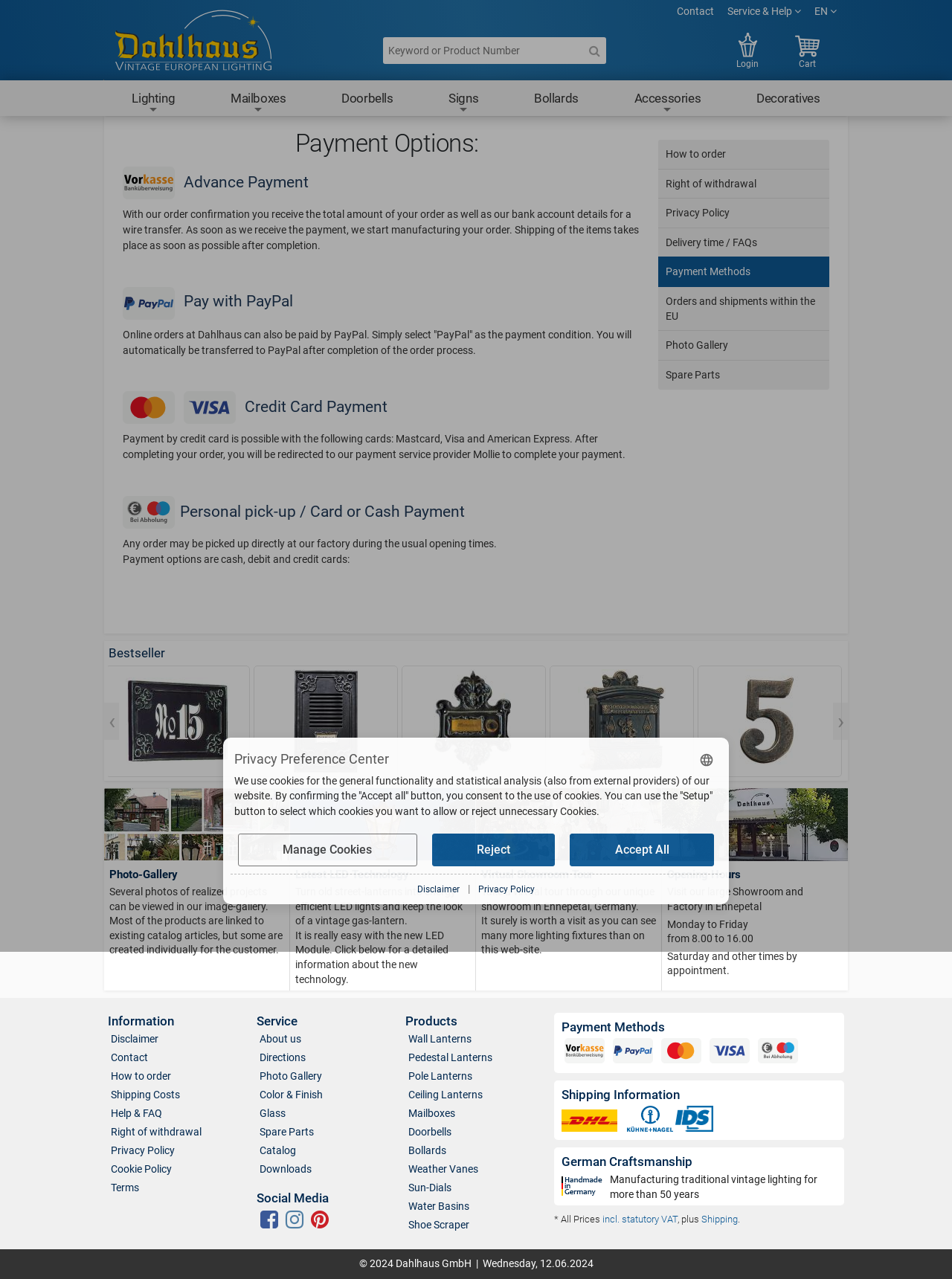Kindly provide the bounding box coordinates of the section you need to click on to fulfill the given instruction: "Search for a product".

[0.402, 0.029, 0.637, 0.05]